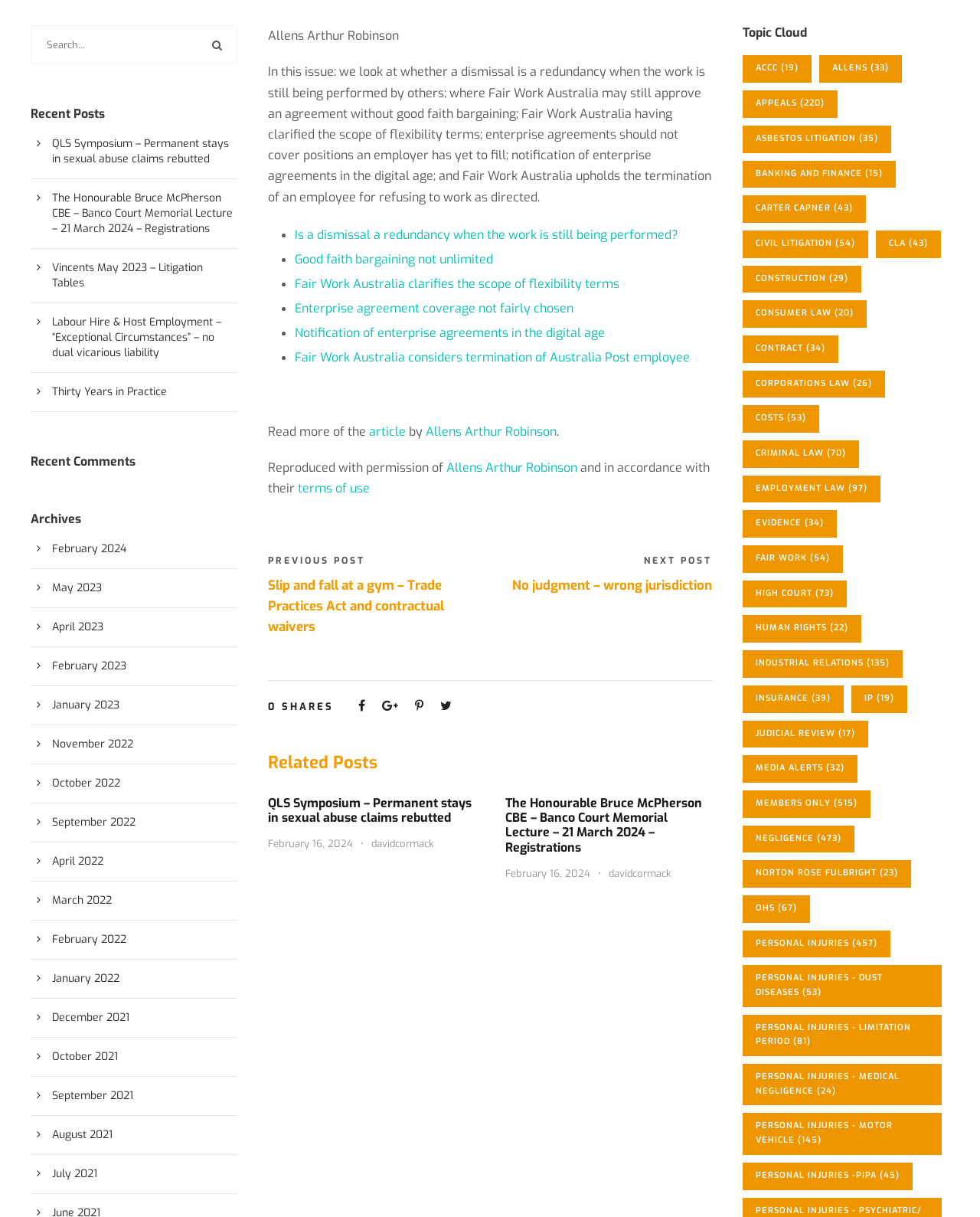Identify the bounding box for the described UI element. Provide the coordinates in (top-left x, top-left y, bottom-right x, bottom-right y) format with values ranging from 0 to 1: No judgment – wrong jurisdiction

[0.523, 0.474, 0.727, 0.488]